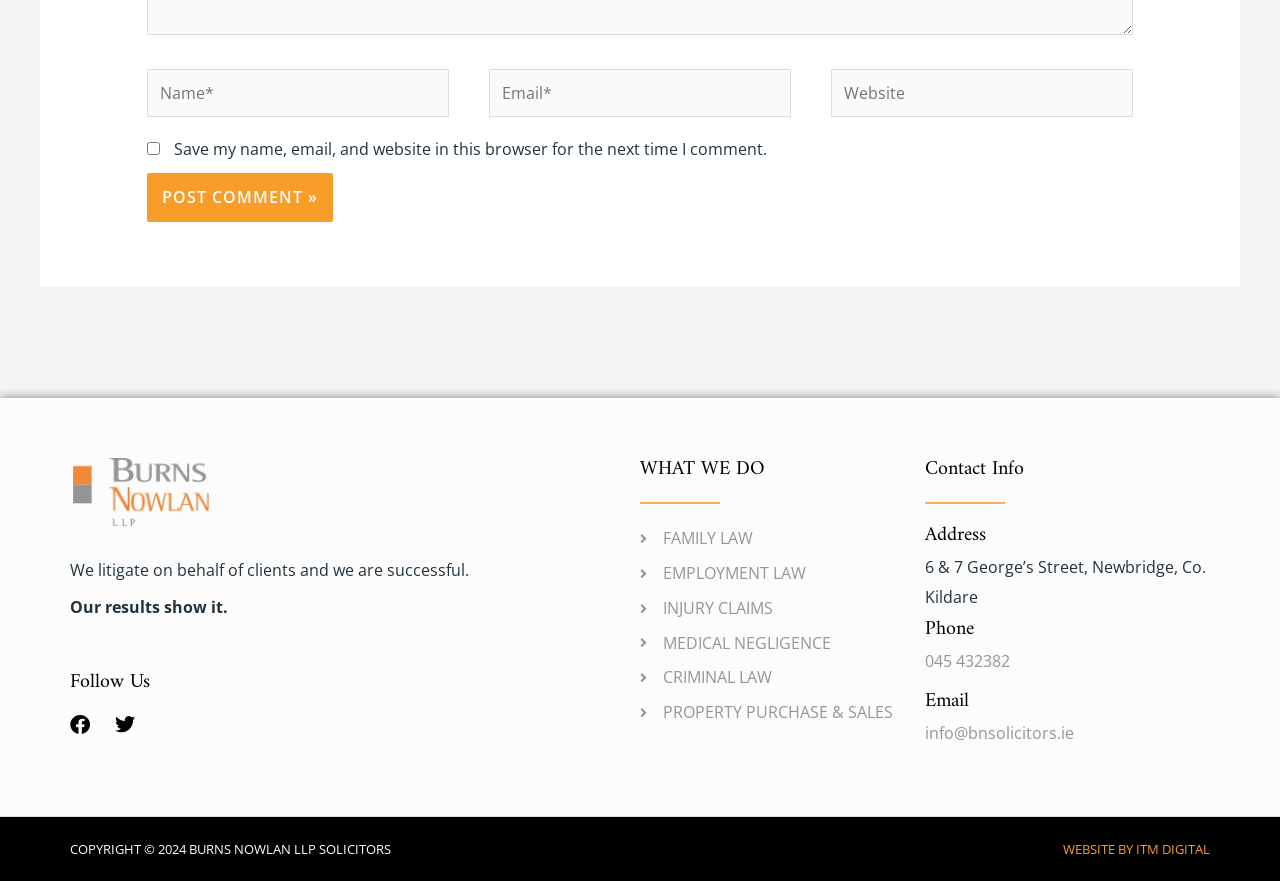Identify the bounding box coordinates of the area that should be clicked in order to complete the given instruction: "Visit the Facebook page". The bounding box coordinates should be four float numbers between 0 and 1, i.e., [left, top, right, bottom].

[0.055, 0.812, 0.07, 0.834]